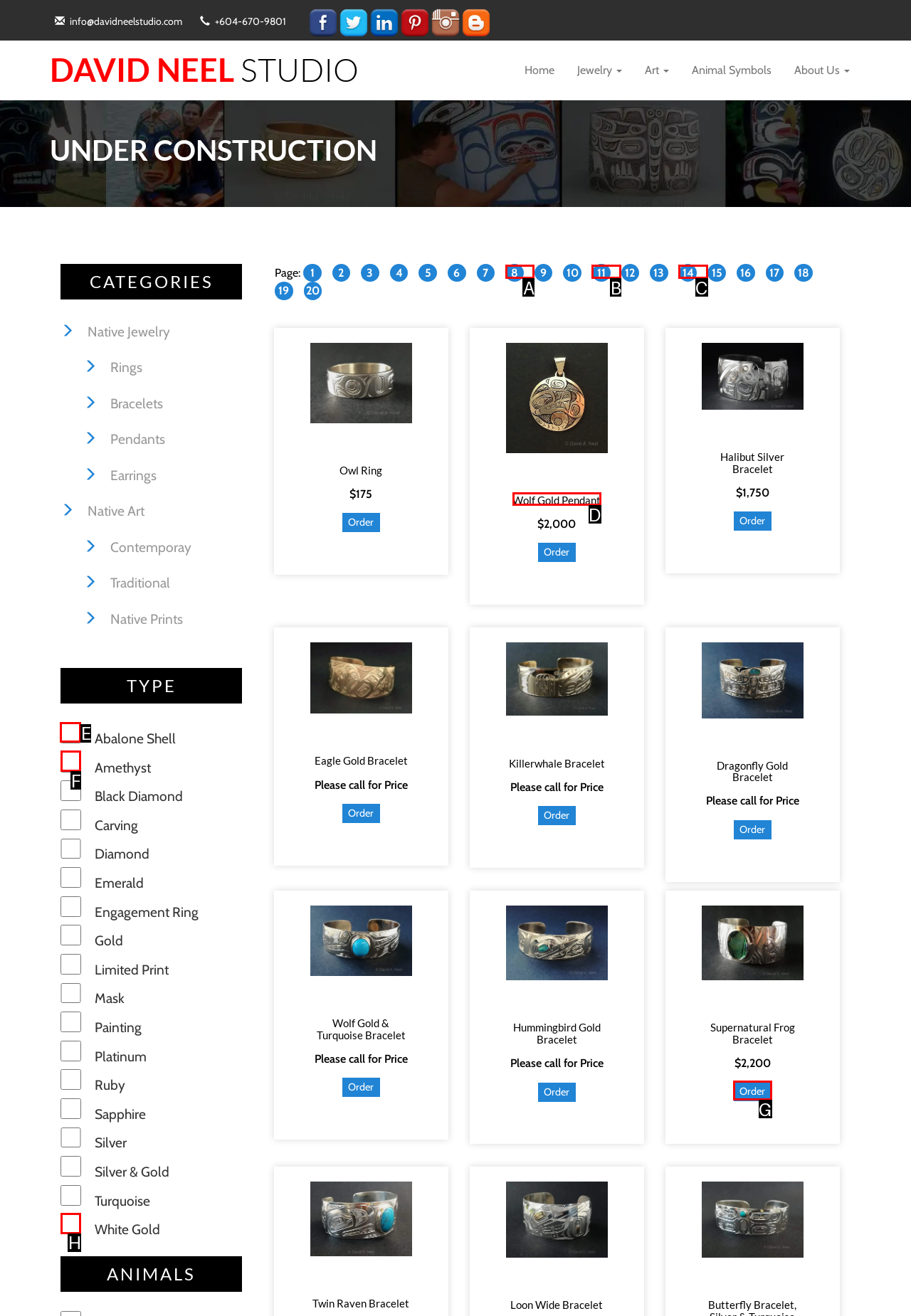Determine the letter of the element to click to accomplish this task: Filter by Abalone Shell. Respond with the letter.

E